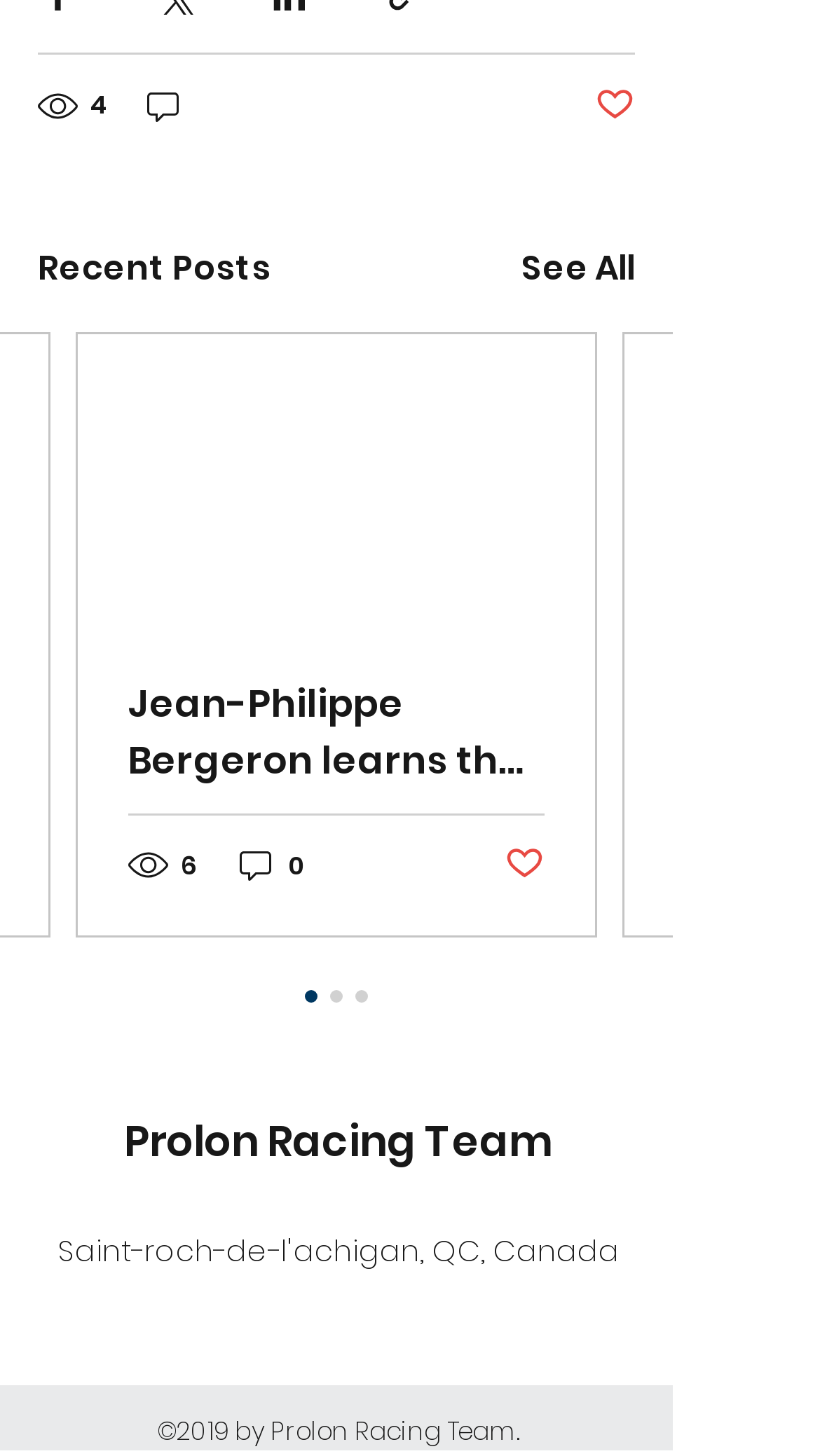Pinpoint the bounding box coordinates of the area that must be clicked to complete this instruction: "Visit Prolon Racing Team homepage".

[0.151, 0.764, 0.674, 0.804]